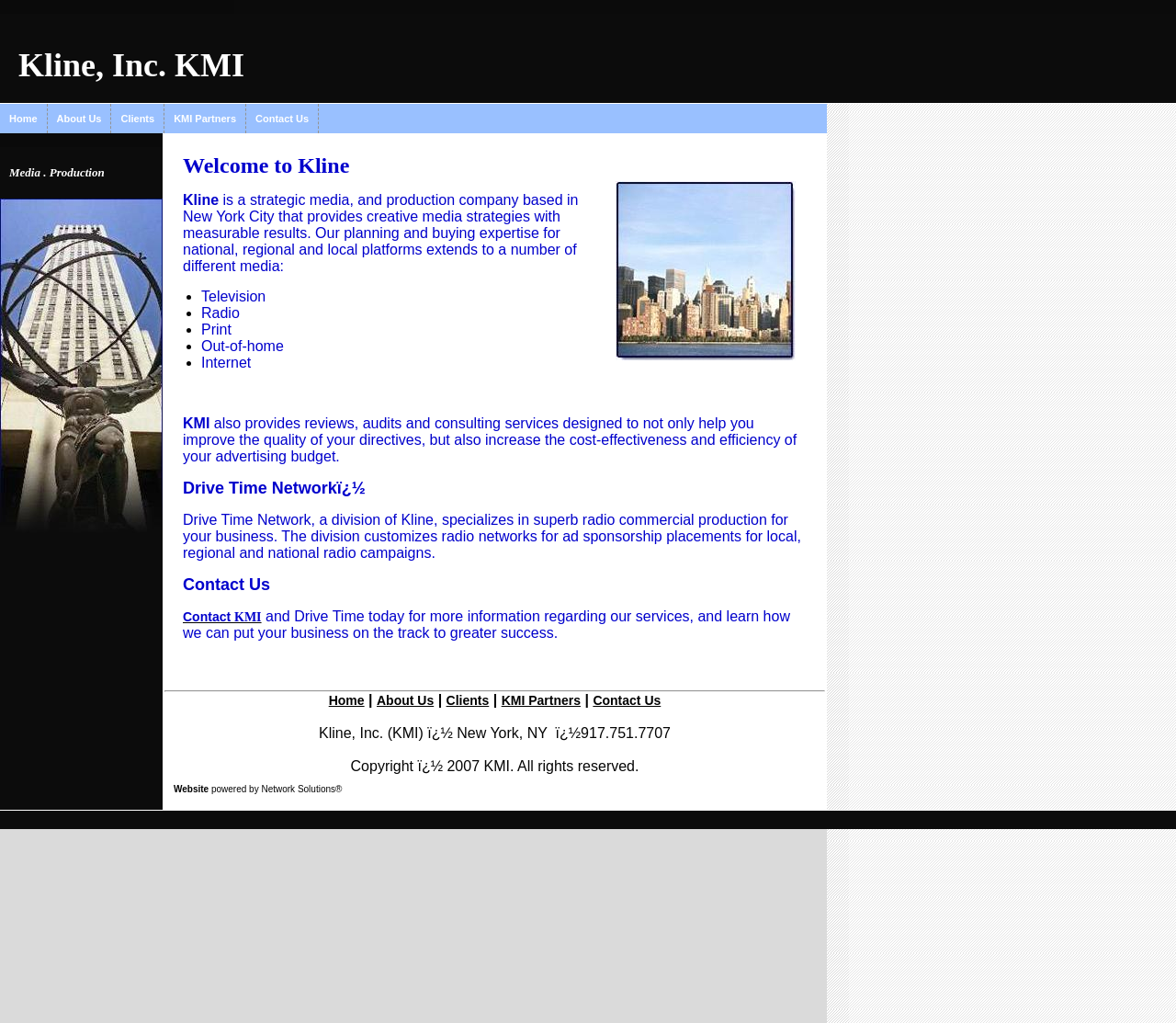Using the element description KMI Partners, predict the bounding box coordinates for the UI element. Provide the coordinates in (top-left x, top-left y, bottom-right x, bottom-right y) format with values ranging from 0 to 1.

[0.426, 0.677, 0.494, 0.692]